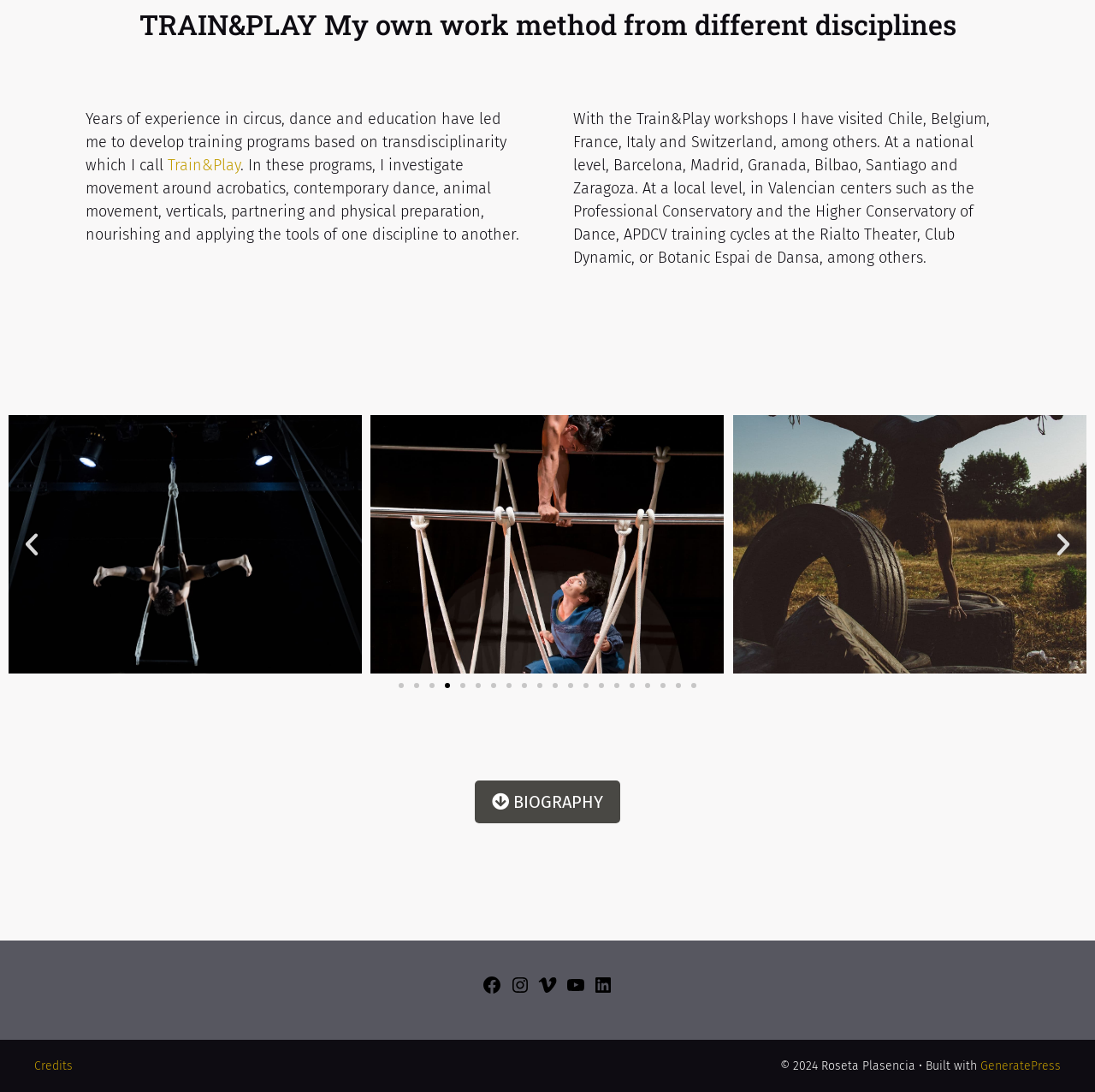Locate the bounding box coordinates of the element that needs to be clicked to carry out the instruction: "View the 'IMG_2149' image". The coordinates should be given as four float numbers ranging from 0 to 1, i.e., [left, top, right, bottom].

[0.191, 0.38, 0.514, 0.617]